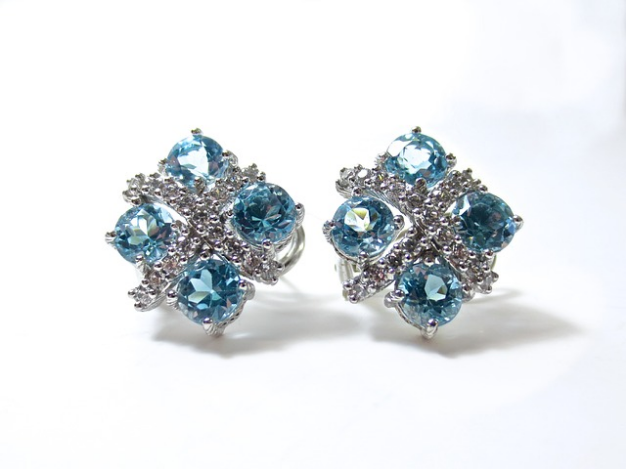What occasion are the earrings ideal for?
Refer to the screenshot and deliver a thorough answer to the question presented.

The caption suggests that the earrings are 'ideal for special occasions, particularly during the Christmas season', indicating that they are suitable as a gift during Christmas.